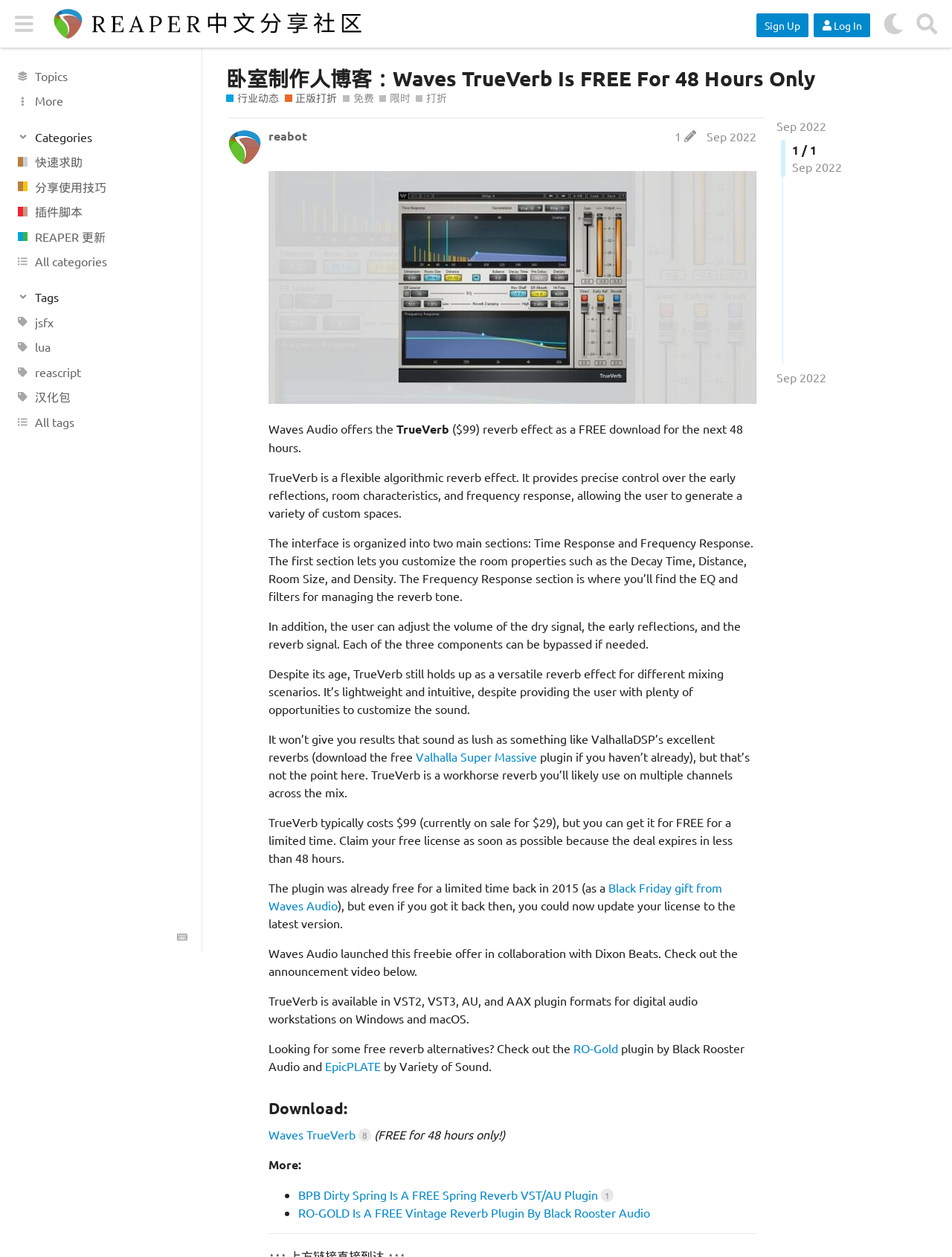Using the information in the image, give a comprehensive answer to the question: 
What are the available plugin formats for TrueVerb?

TrueVerb is available in various plugin formats, including VST2, VST3, AU, and AAX, making it compatible with digital audio workstations on Windows and macOS.